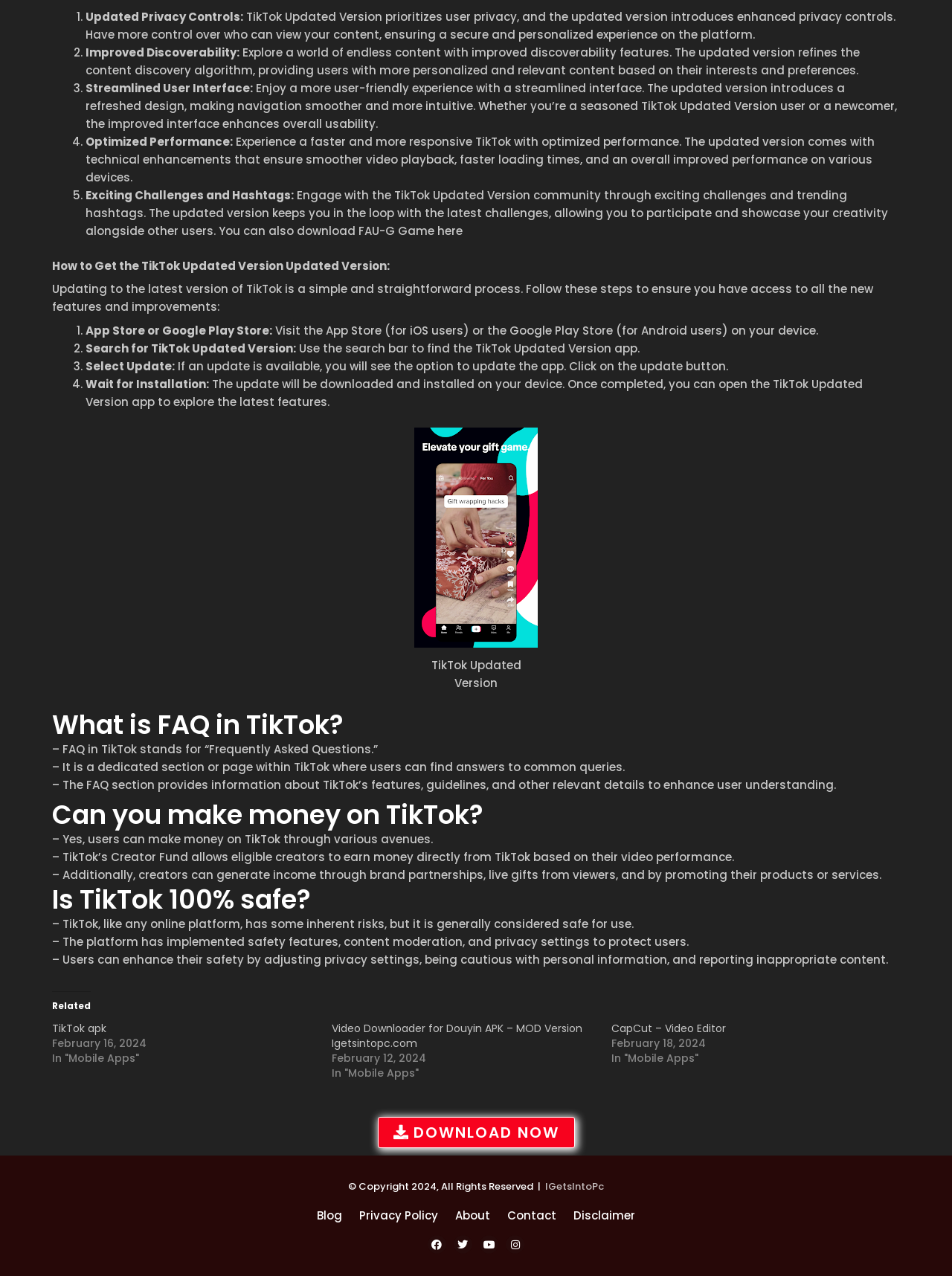What is the name of the video editor mentioned on the webpage?
Using the image, give a concise answer in the form of a single word or short phrase.

CapCut